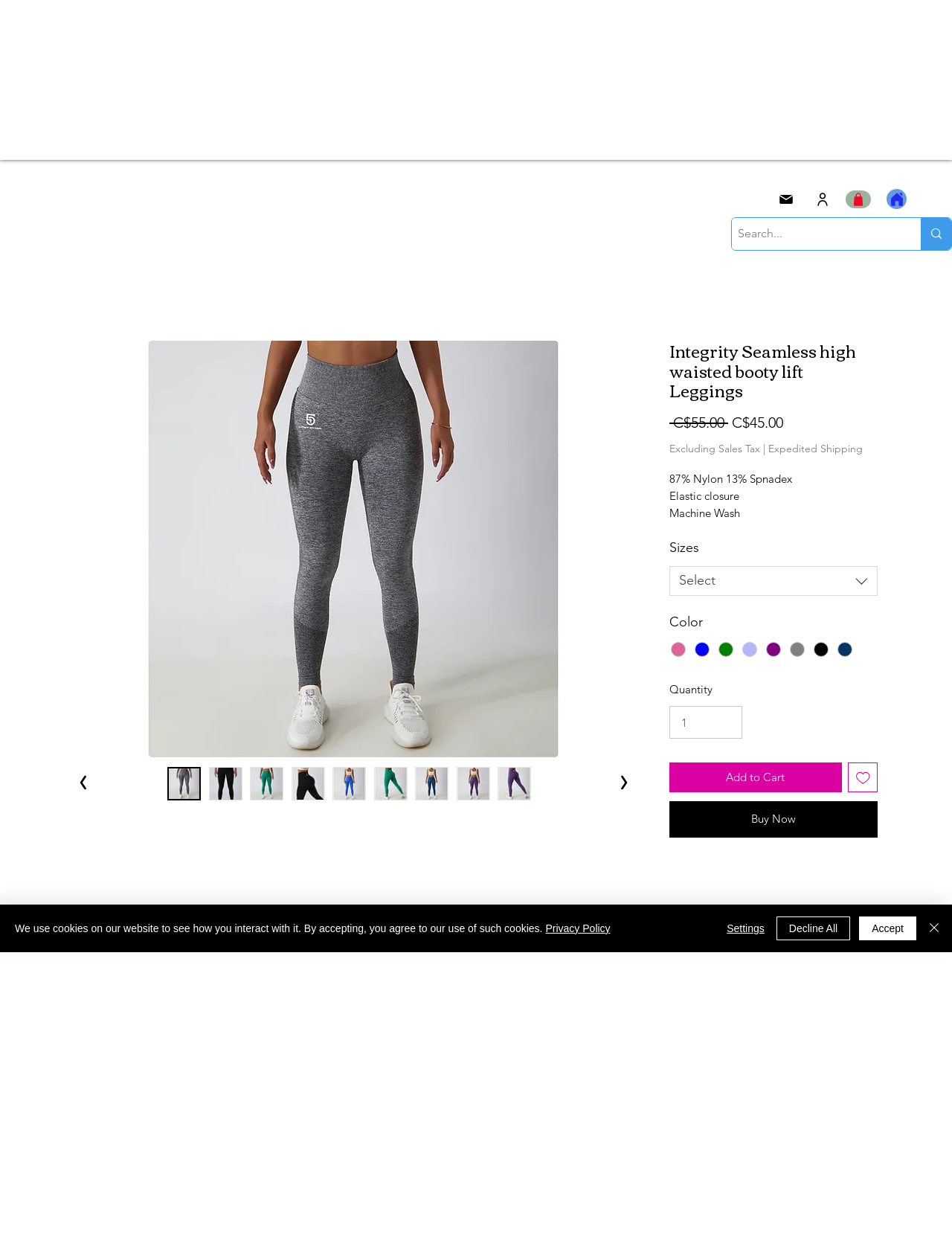Identify the bounding box coordinates of the section to be clicked to complete the task described by the following instruction: "Add to cart". The coordinates should be four float numbers between 0 and 1, formatted as [left, top, right, bottom].

[0.703, 0.61, 0.884, 0.635]